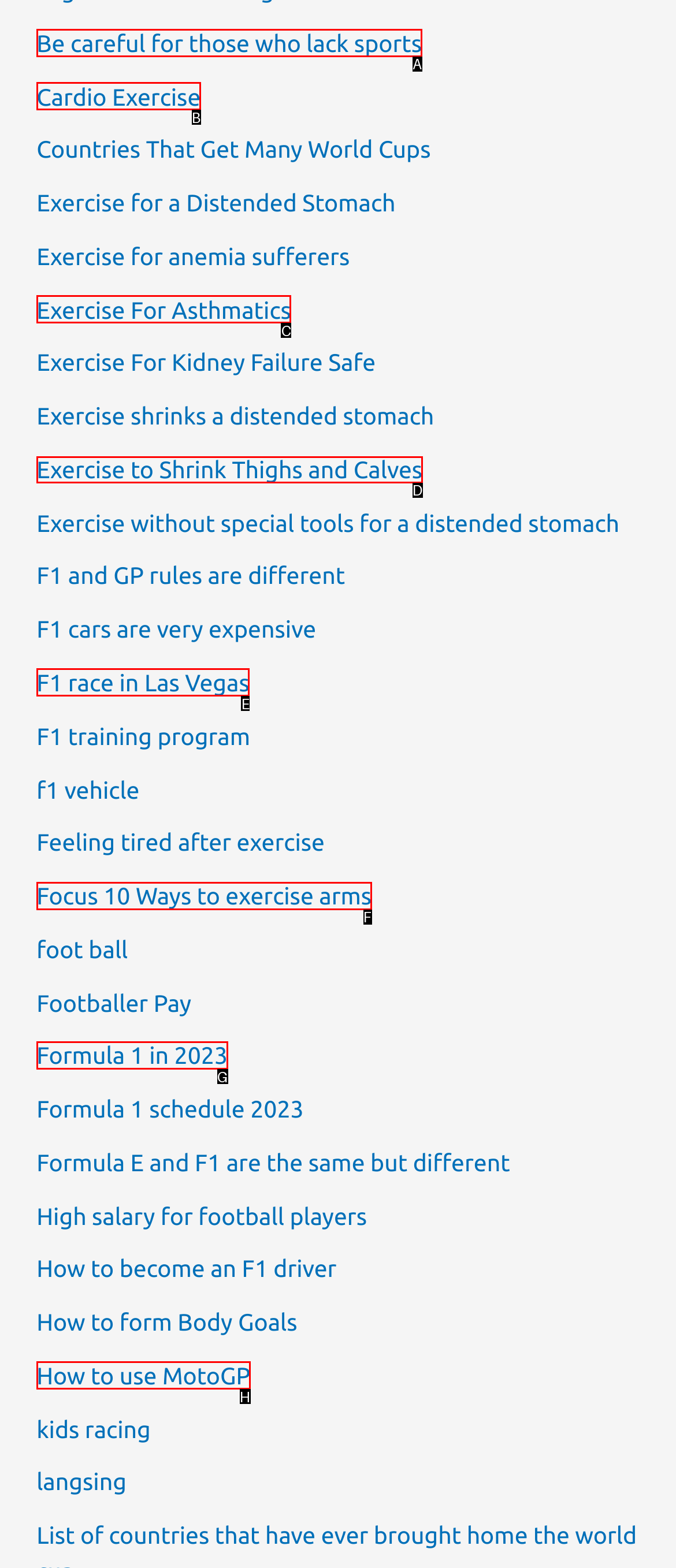Given the task: Check out the article on Exercise to Shrink Thighs and Calves, point out the letter of the appropriate UI element from the marked options in the screenshot.

D